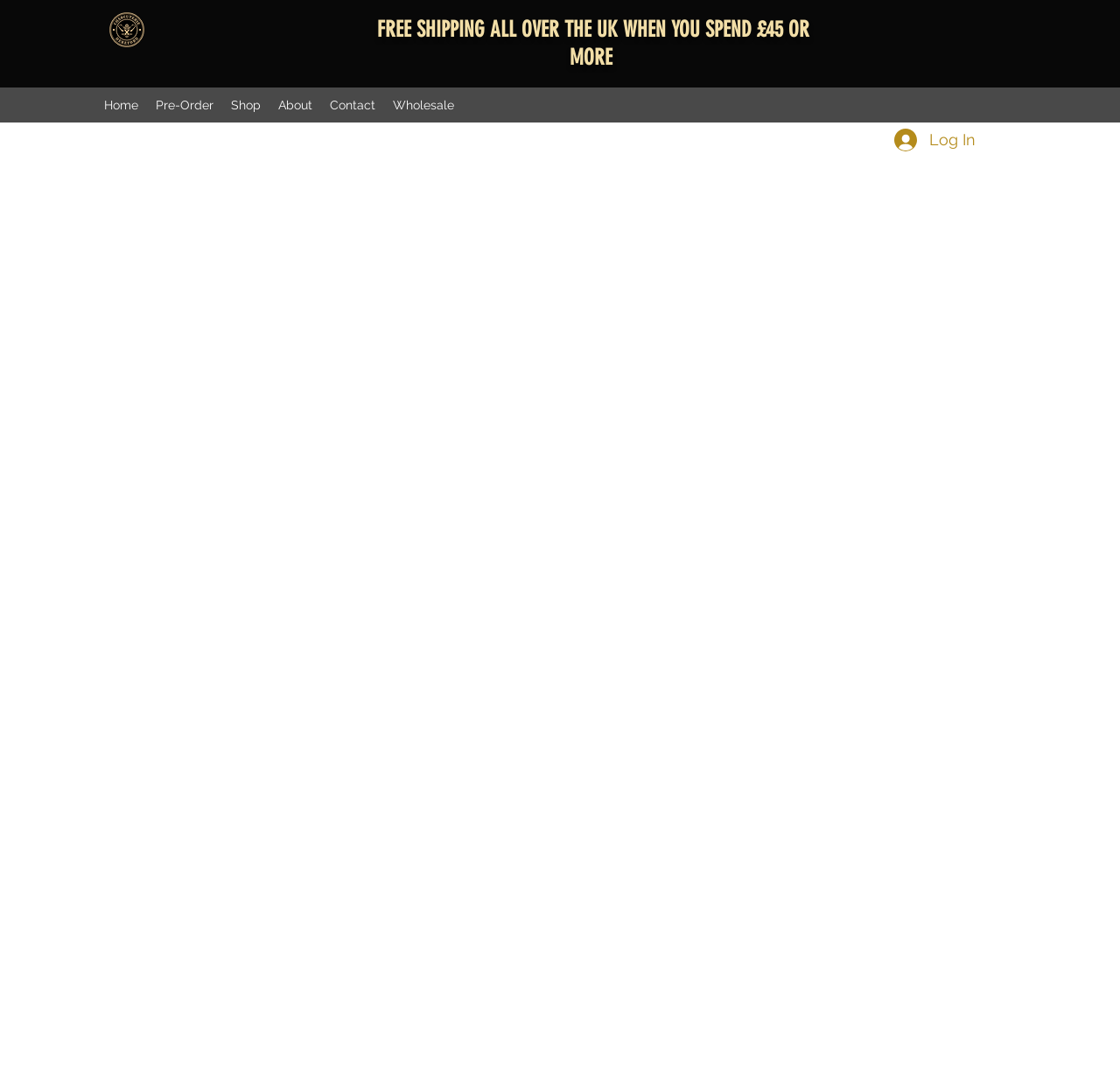Identify the bounding box for the UI element specified in this description: "Wholesale". The coordinates must be four float numbers between 0 and 1, formatted as [left, top, right, bottom].

[0.343, 0.085, 0.413, 0.11]